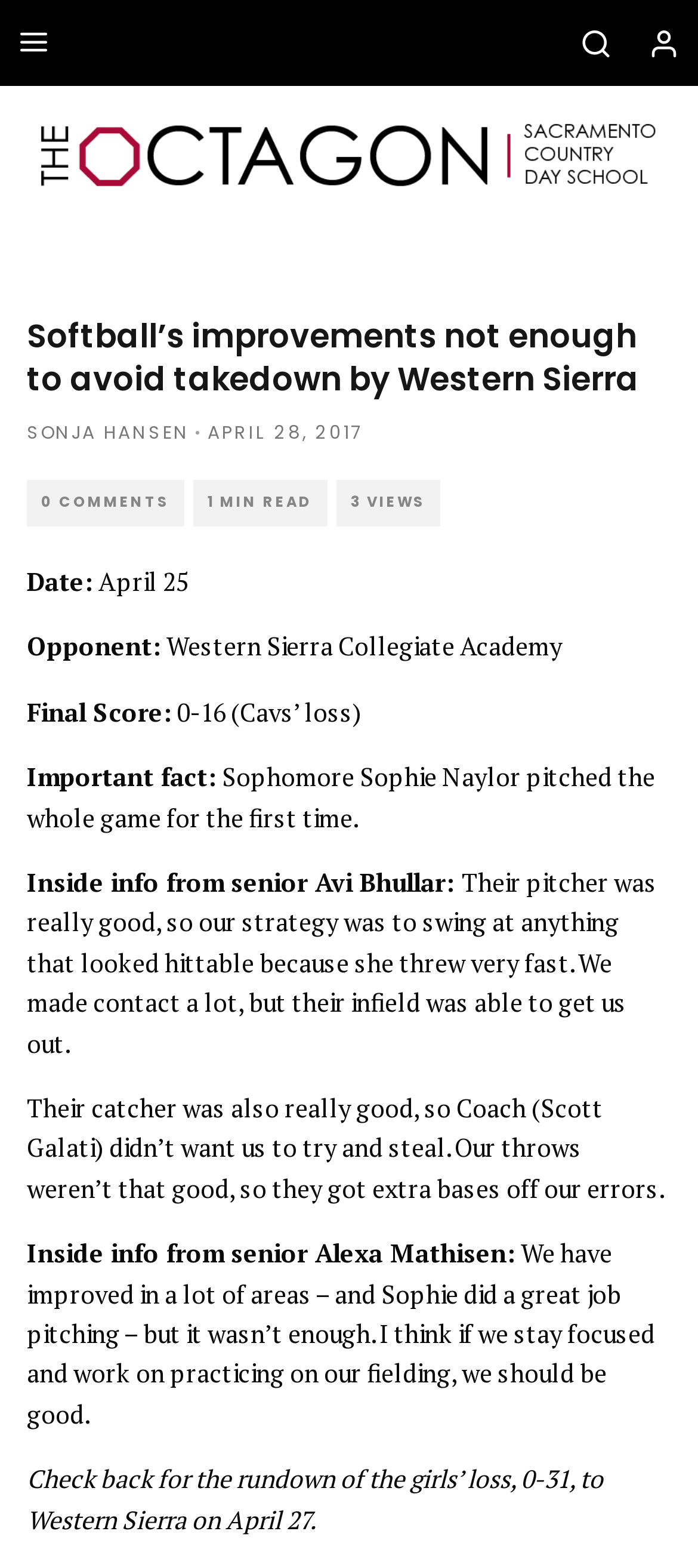Give a one-word or one-phrase response to the question:
Who is the pitcher mentioned in the article?

Sophie Naylor